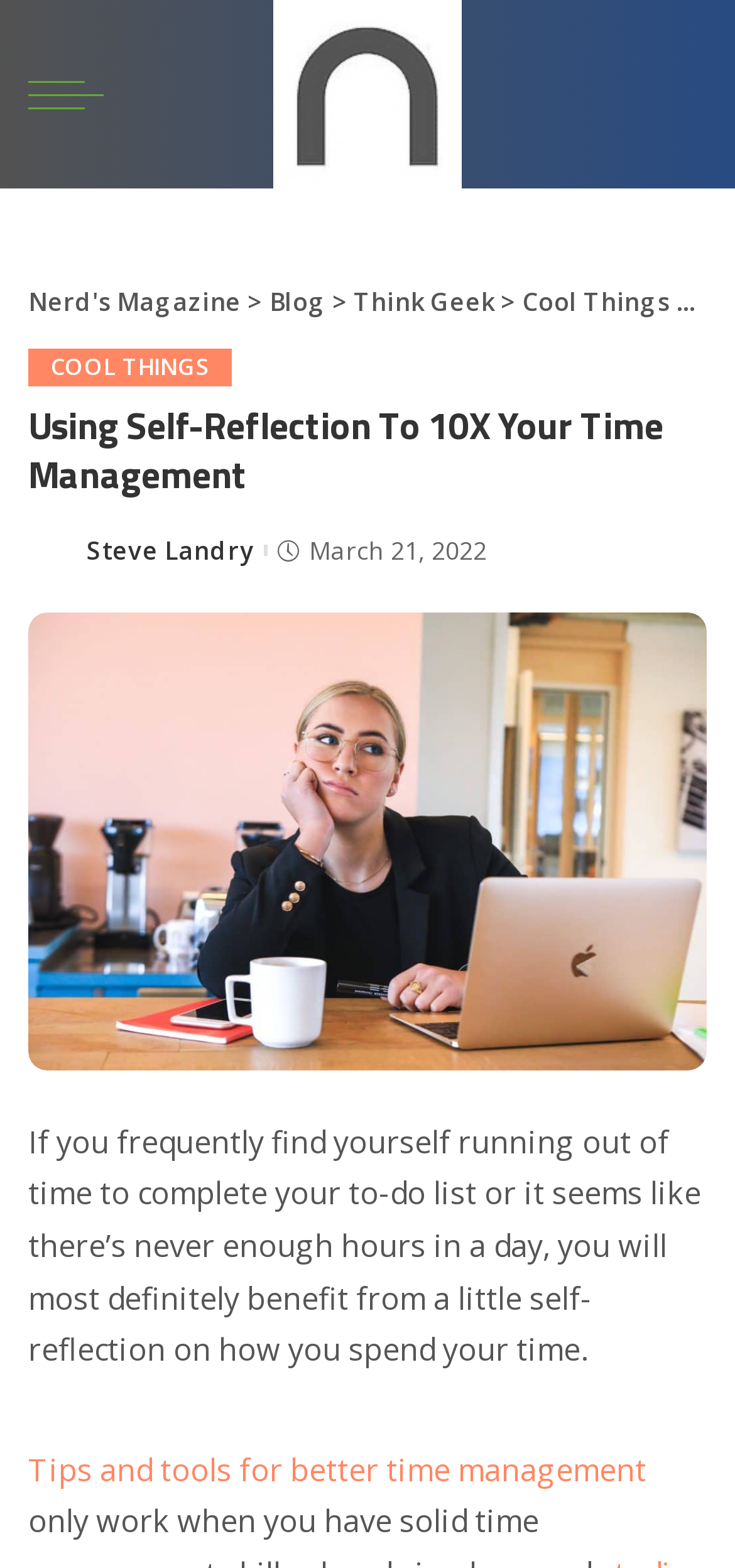Please identify the bounding box coordinates of the element's region that should be clicked to execute the following instruction: "Read the article 'Using Self-Reflection To 10X Your Time Management'". The bounding box coordinates must be four float numbers between 0 and 1, i.e., [left, top, right, bottom].

[0.038, 0.256, 0.962, 0.319]